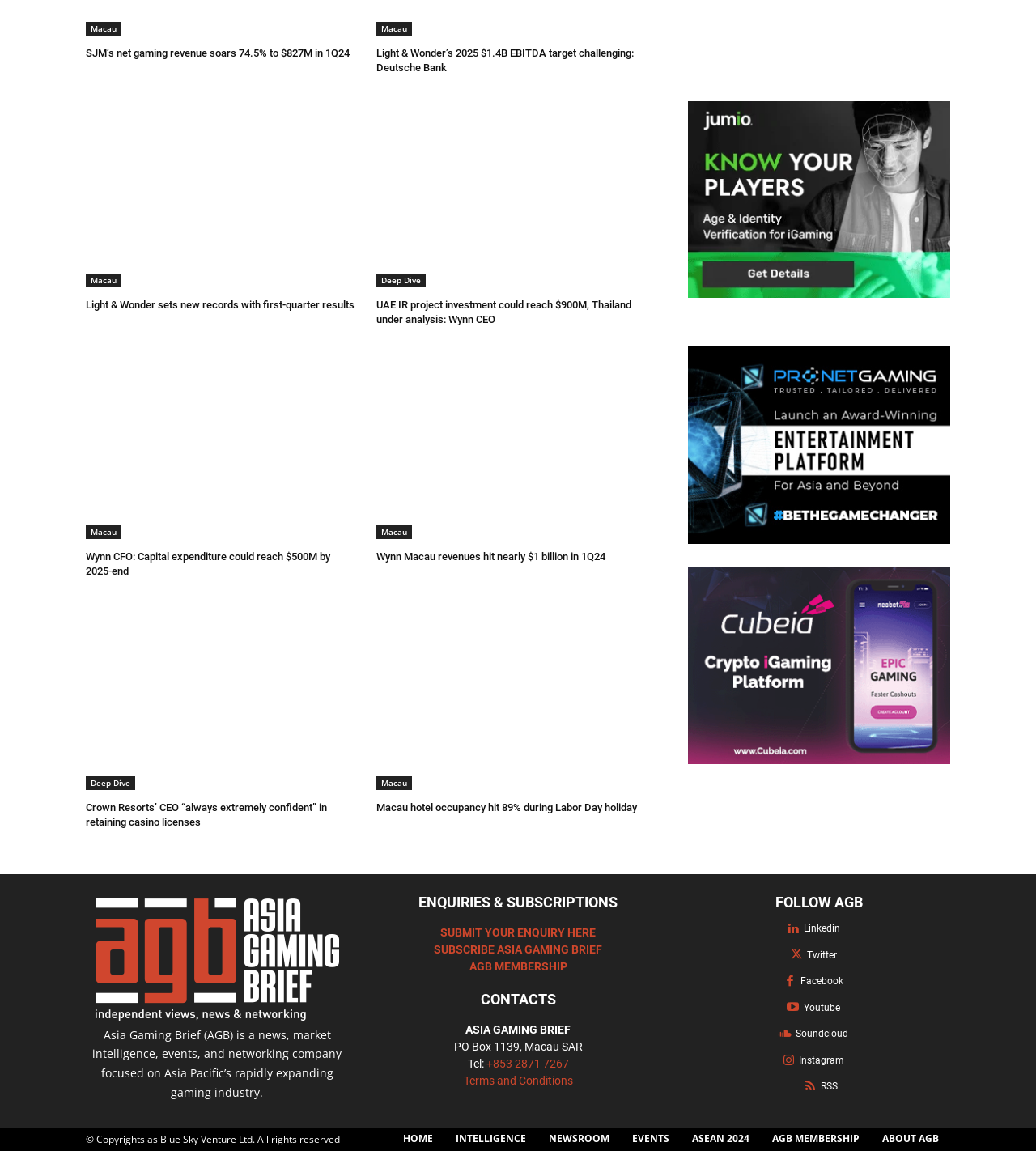Please identify the bounding box coordinates of the element on the webpage that should be clicked to follow this instruction: "View archive". The bounding box coordinates should be given as four float numbers between 0 and 1, formatted as [left, top, right, bottom].

None